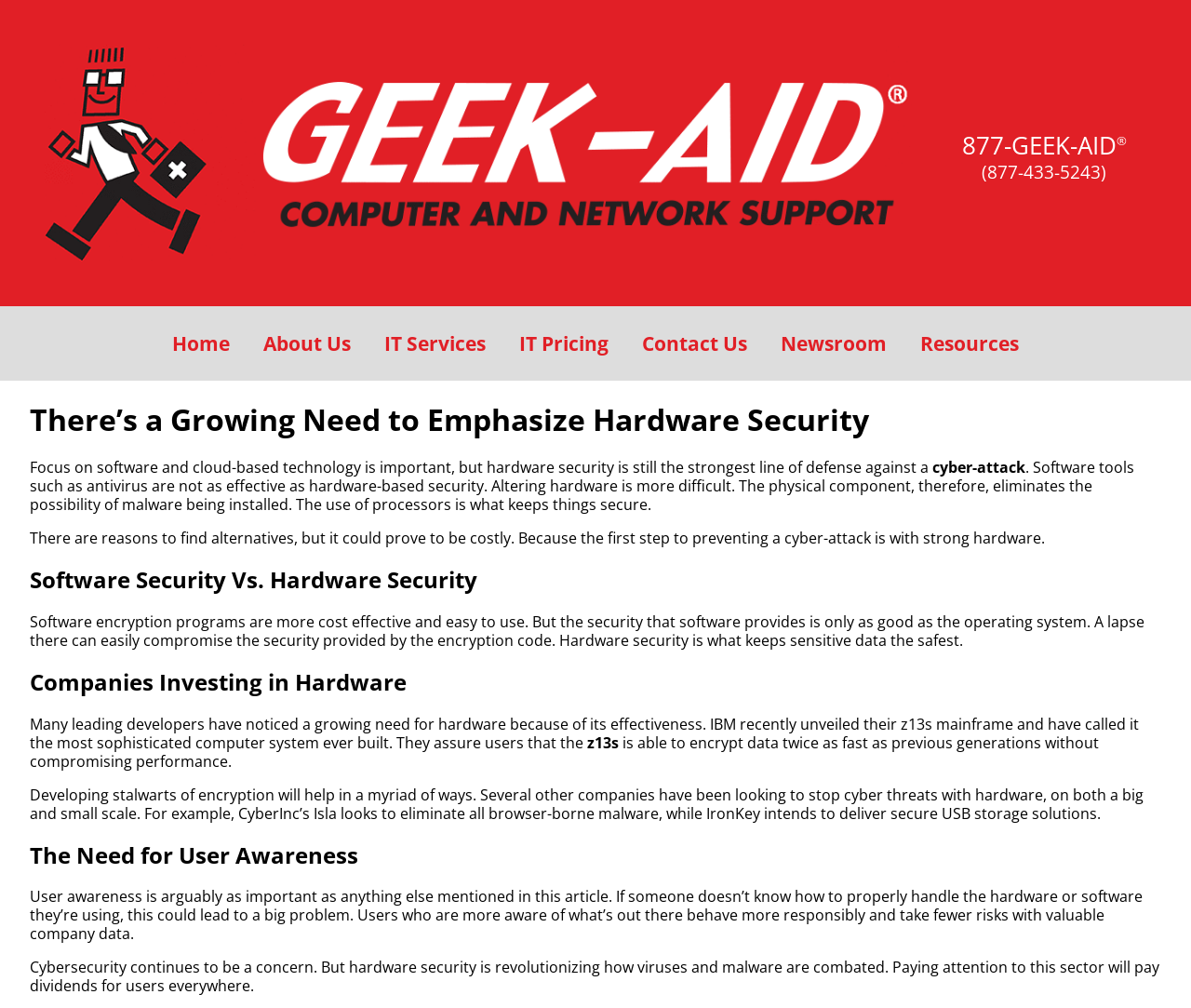What is the phone number in the top-right corner?
Based on the visual information, provide a detailed and comprehensive answer.

In the top-right corner of the webpage, I can see a phone number '877-GEEK-AID' with a superscript, and next to it, the full phone number '877-433-5243' is written.